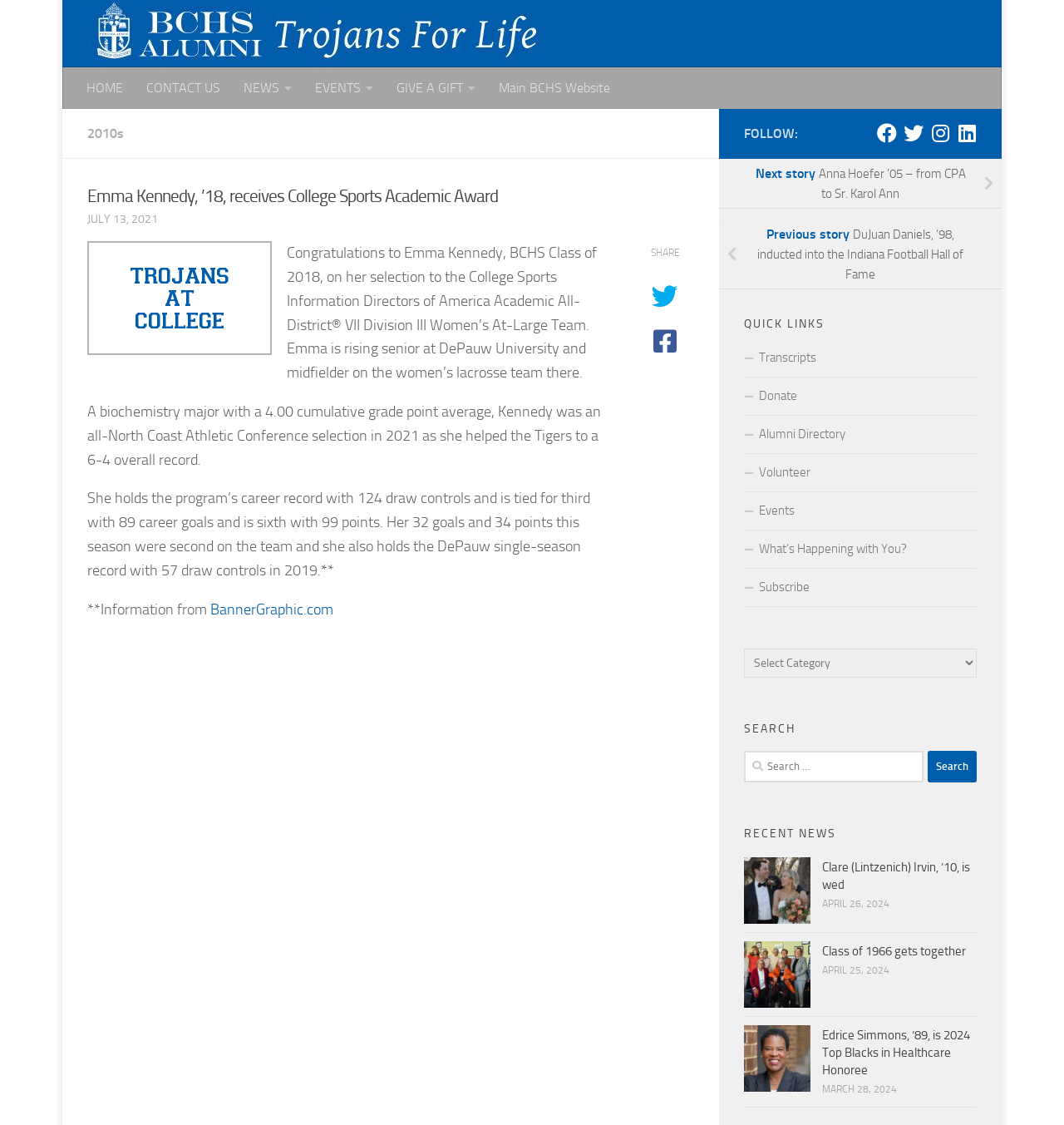Using the provided element description: "CSG Home page", identify the bounding box coordinates. The coordinates should be four floats between 0 and 1 in the order [left, top, right, bottom].

None